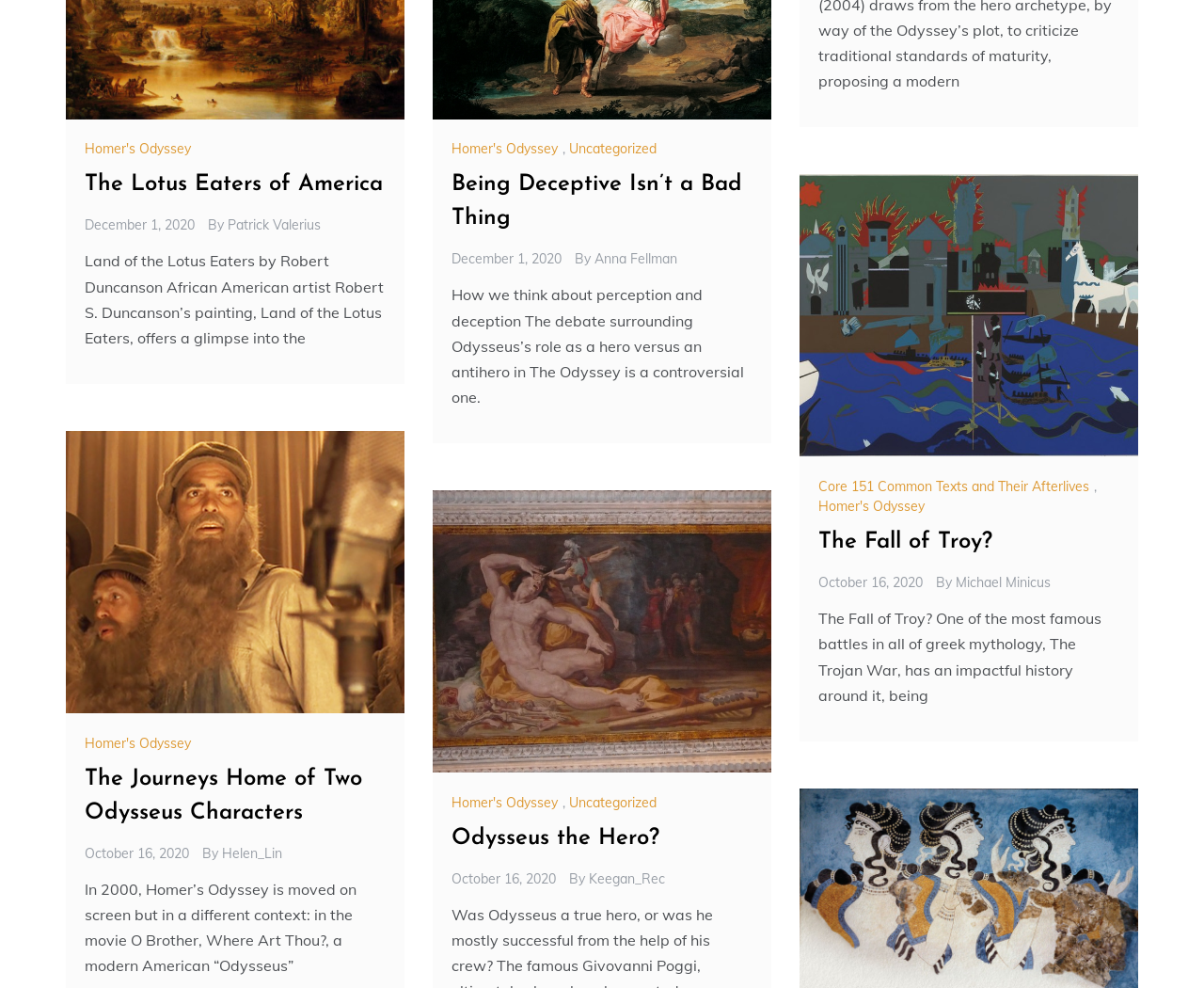Find the bounding box coordinates for the area you need to click to carry out the instruction: "Click the 'Home Page' link". The coordinates should be four float numbers between 0 and 1, indicated as [left, top, right, bottom].

None